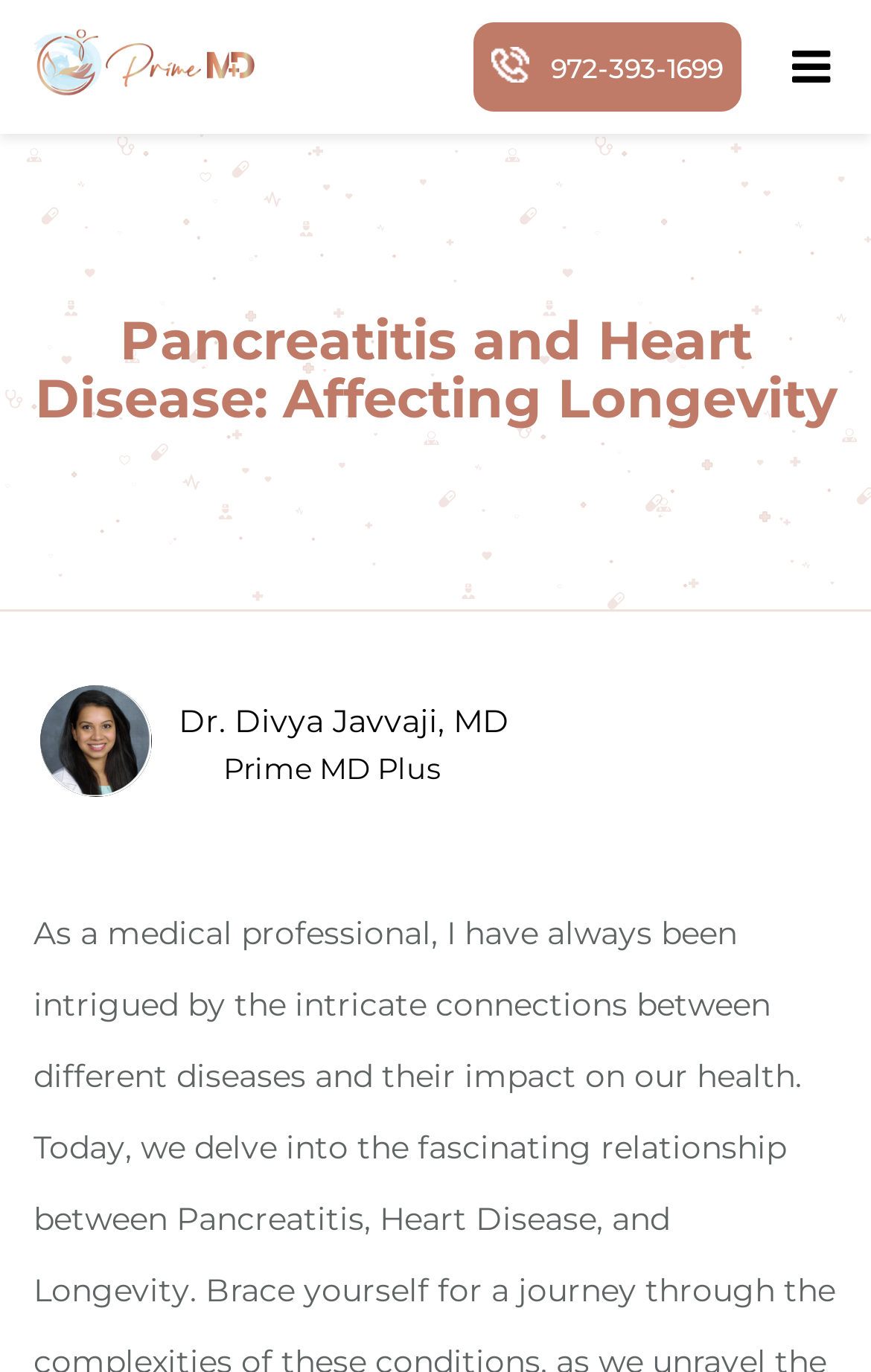For the given element description 972-393-1699, determine the bounding box coordinates of the UI element. The coordinates should follow the format (top-left x, top-left y, bottom-right x, bottom-right y) and be within the range of 0 to 1.

[0.542, 0.016, 0.85, 0.081]